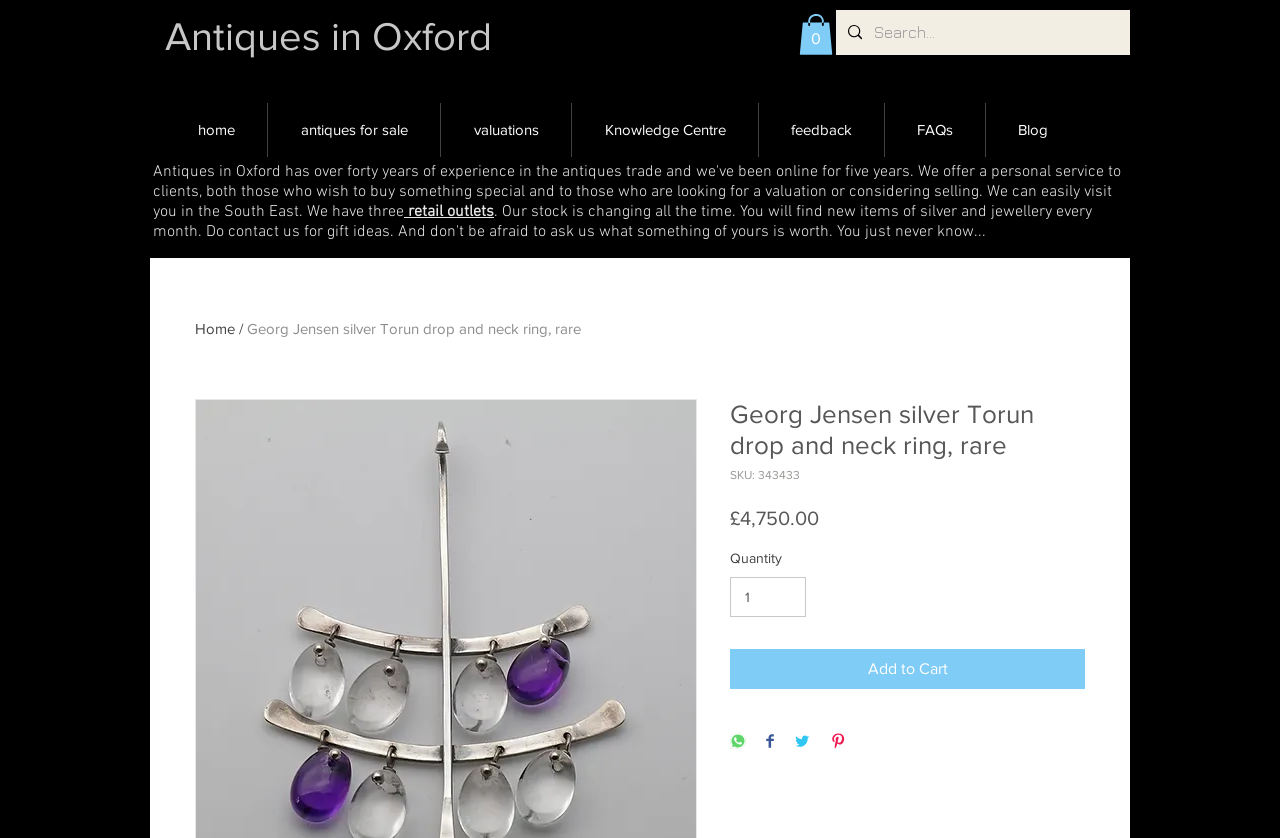Can you locate the main headline on this webpage and provide its text content?

Antiques in Oxford